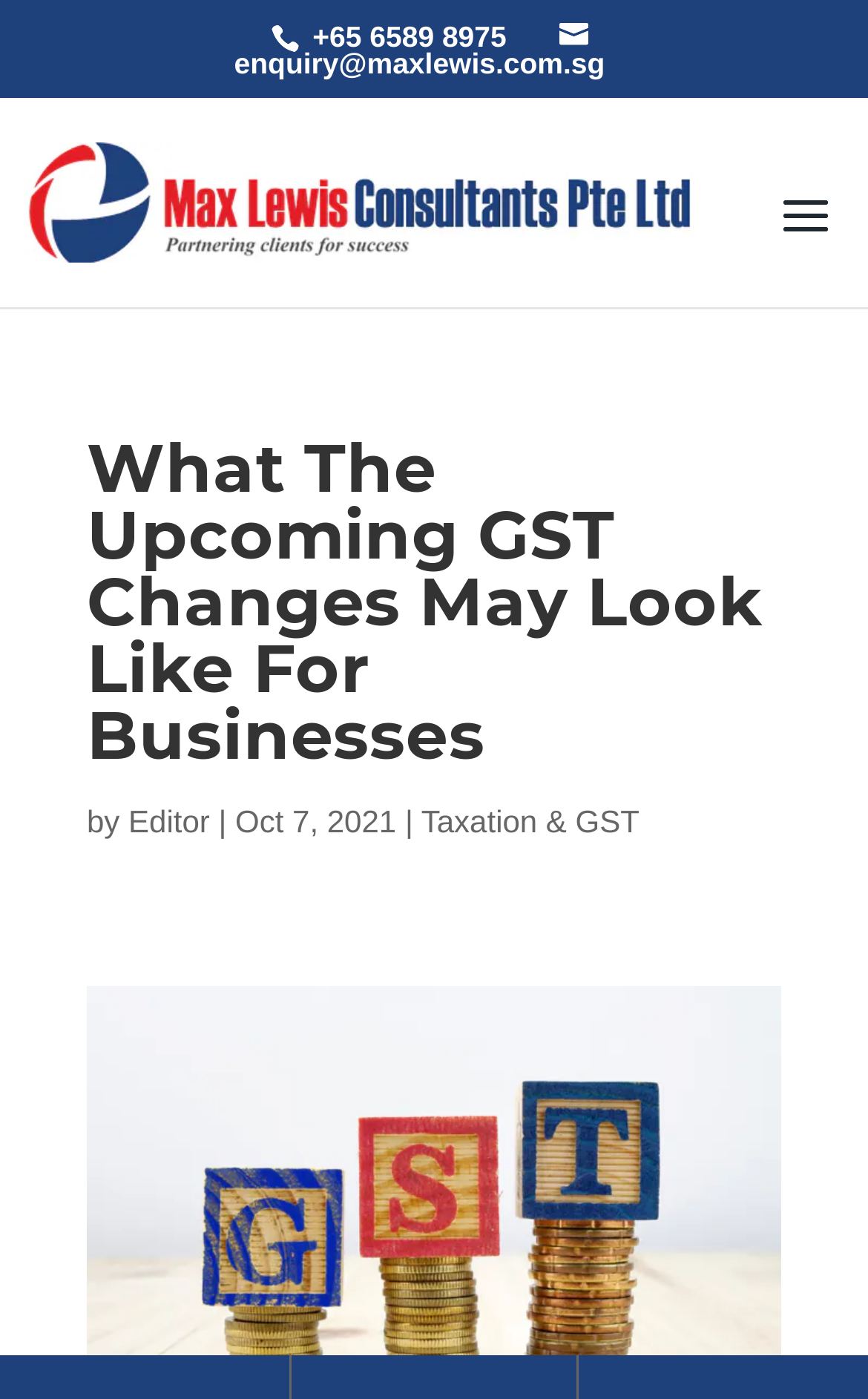What is the date of the article? Refer to the image and provide a one-word or short phrase answer.

Oct 7, 2021